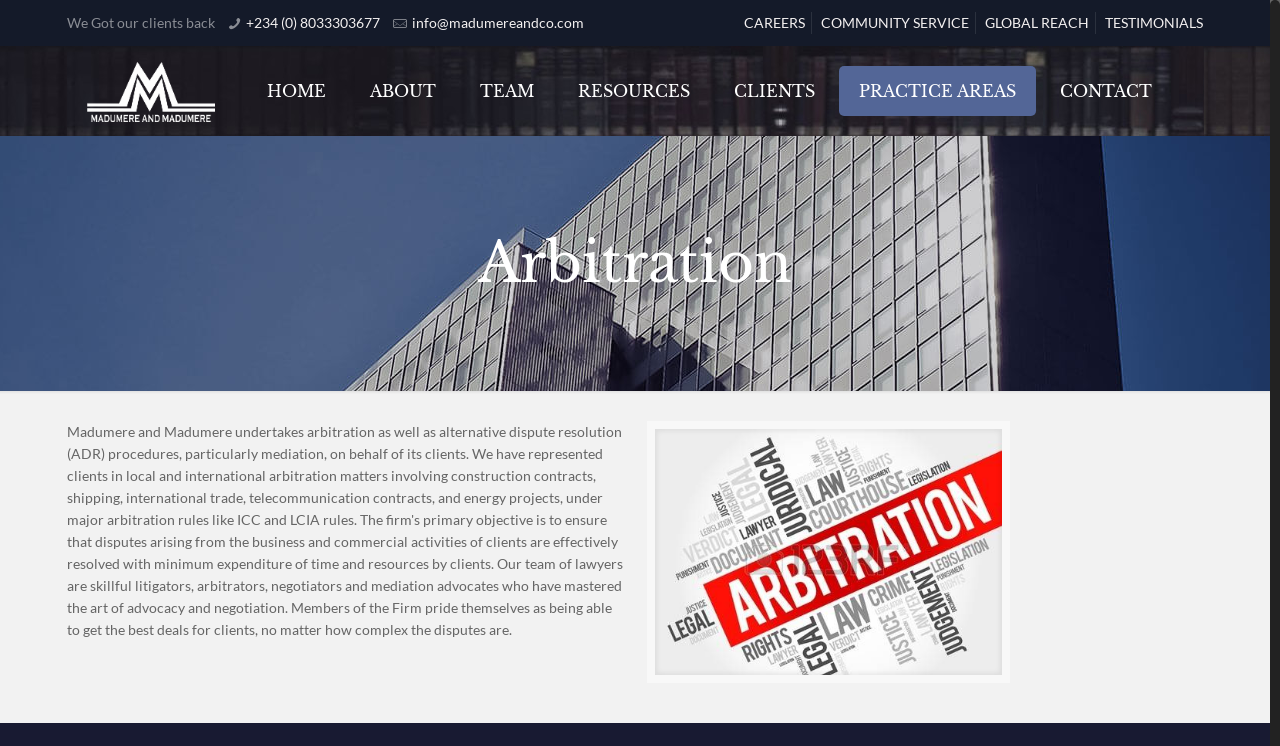Identify the bounding box coordinates of the part that should be clicked to carry out this instruction: "View the 'Arbitration' heading".

[0.052, 0.316, 0.94, 0.39]